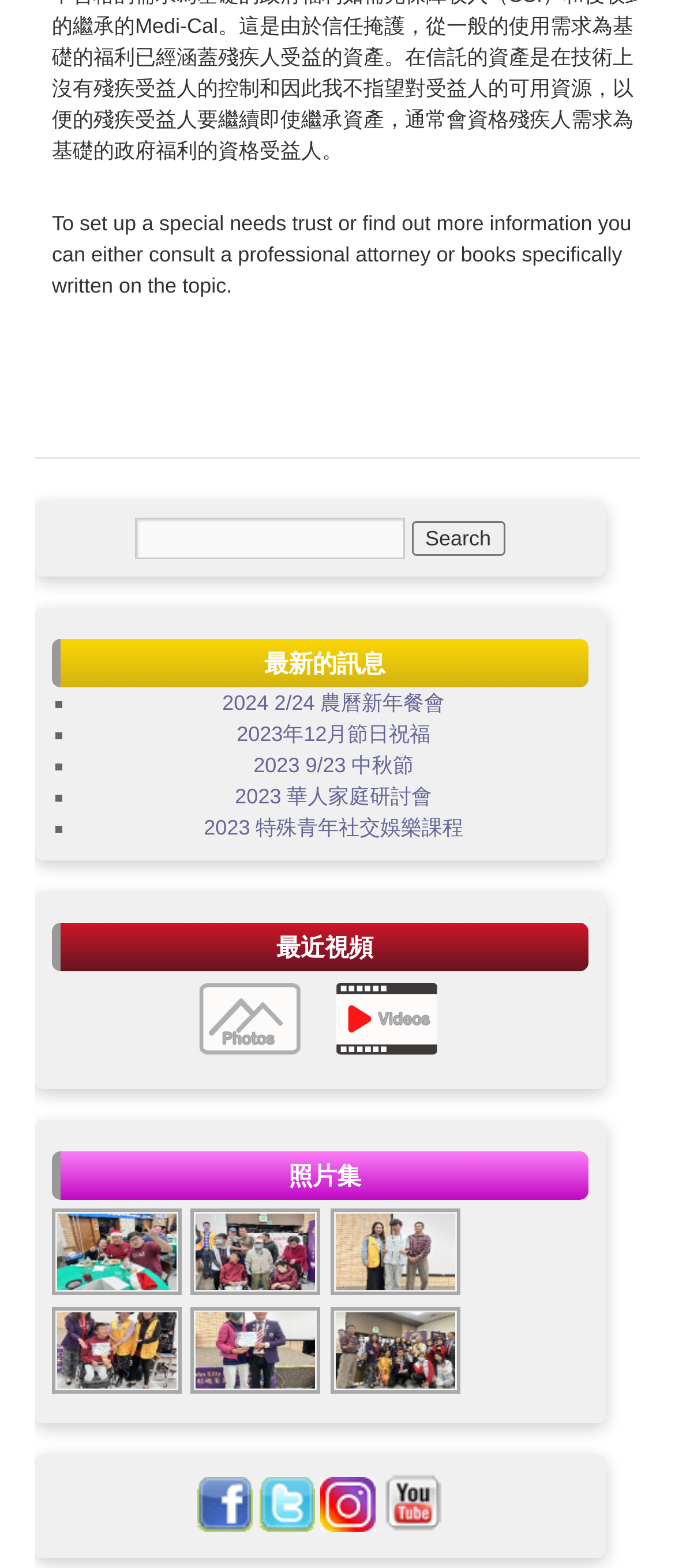Locate the bounding box coordinates of the area to click to fulfill this instruction: "Check the recent posts". The bounding box should be presented as four float numbers between 0 and 1, in the order [left, top, right, bottom].

[0.294, 0.965, 0.384, 0.981]